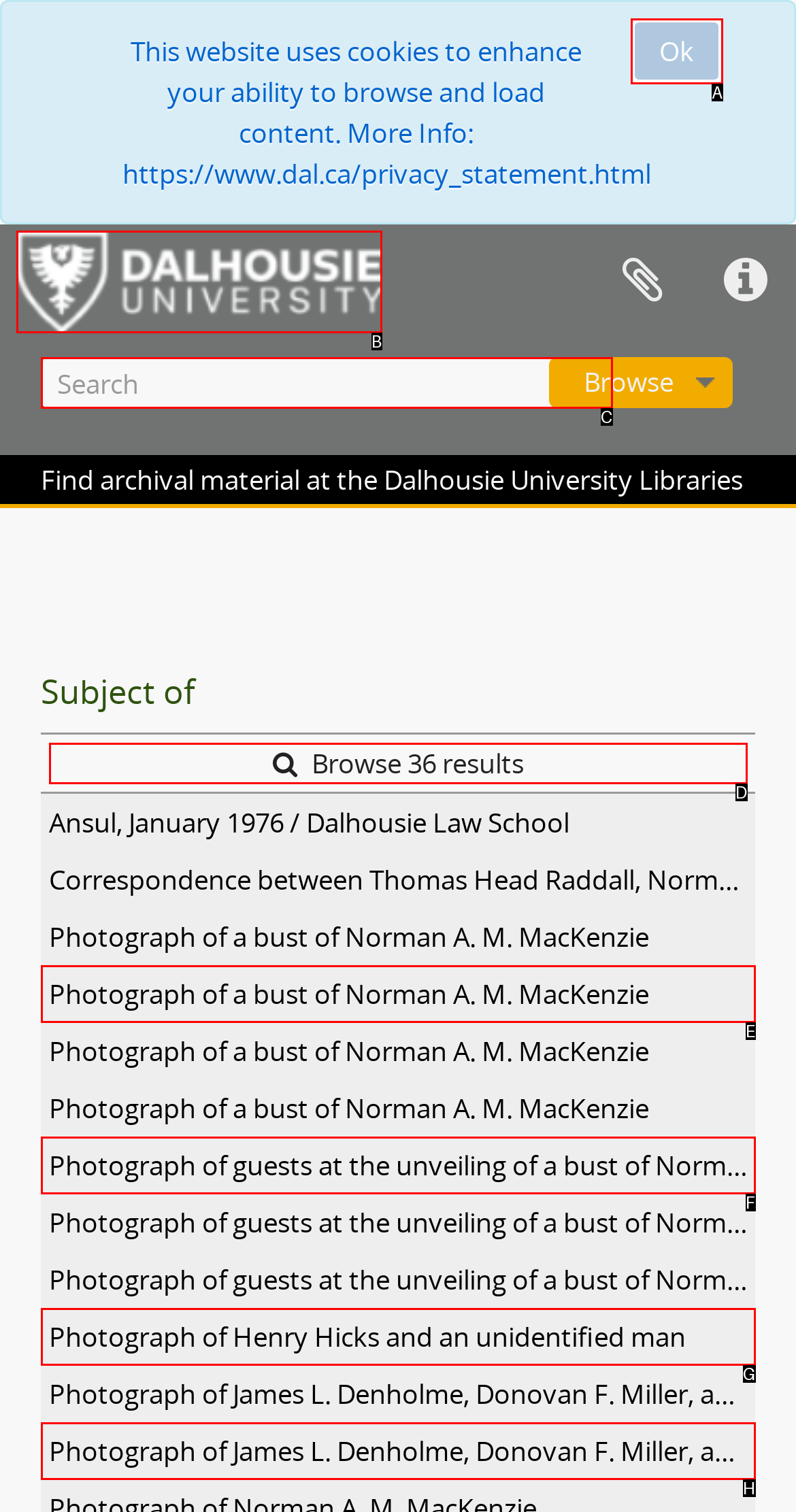Assess the description: Browse 36 results and select the option that matches. Provide the letter of the chosen option directly from the given choices.

D